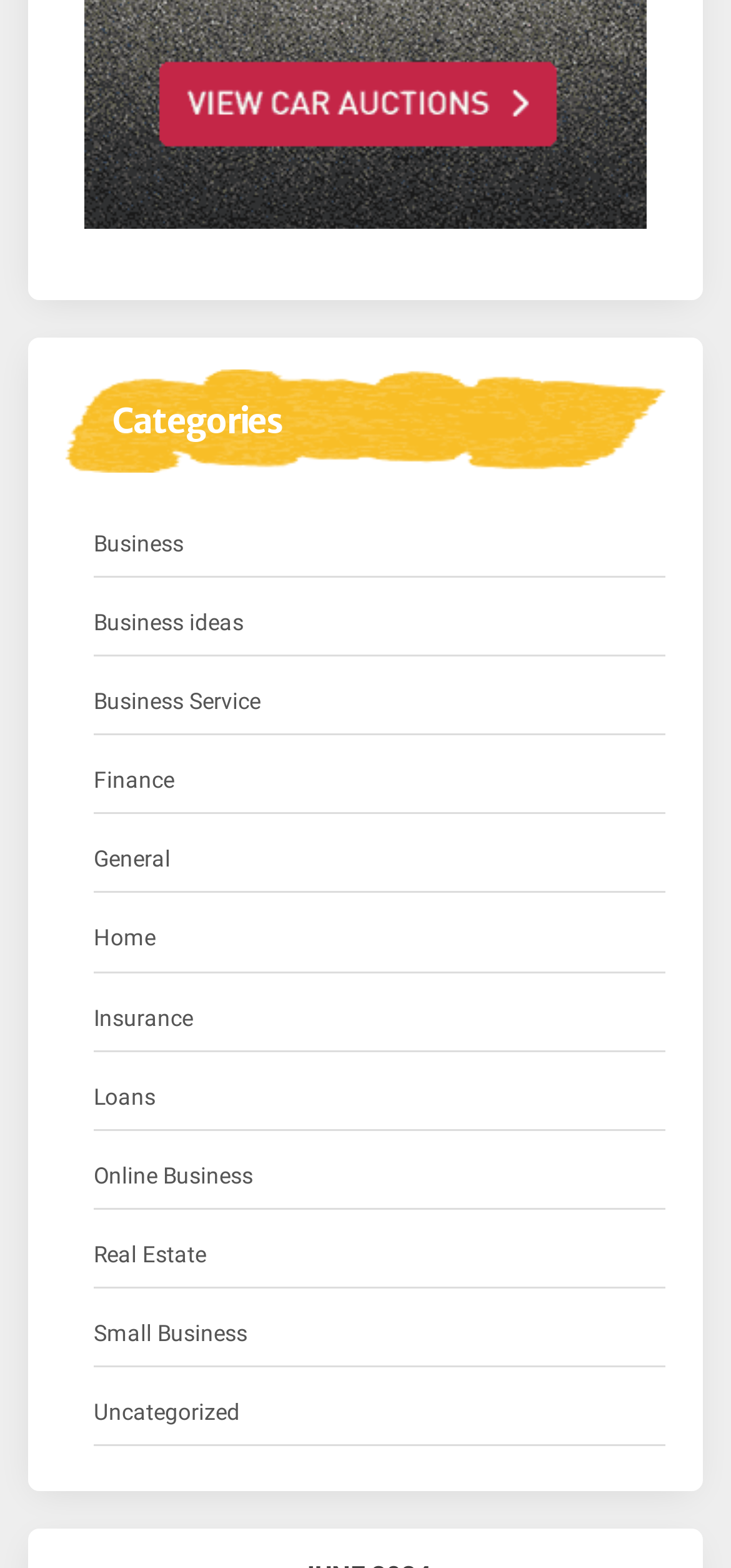Identify the bounding box coordinates for the element that needs to be clicked to fulfill this instruction: "Click on Business". Provide the coordinates in the format of four float numbers between 0 and 1: [left, top, right, bottom].

[0.128, 0.335, 0.251, 0.36]